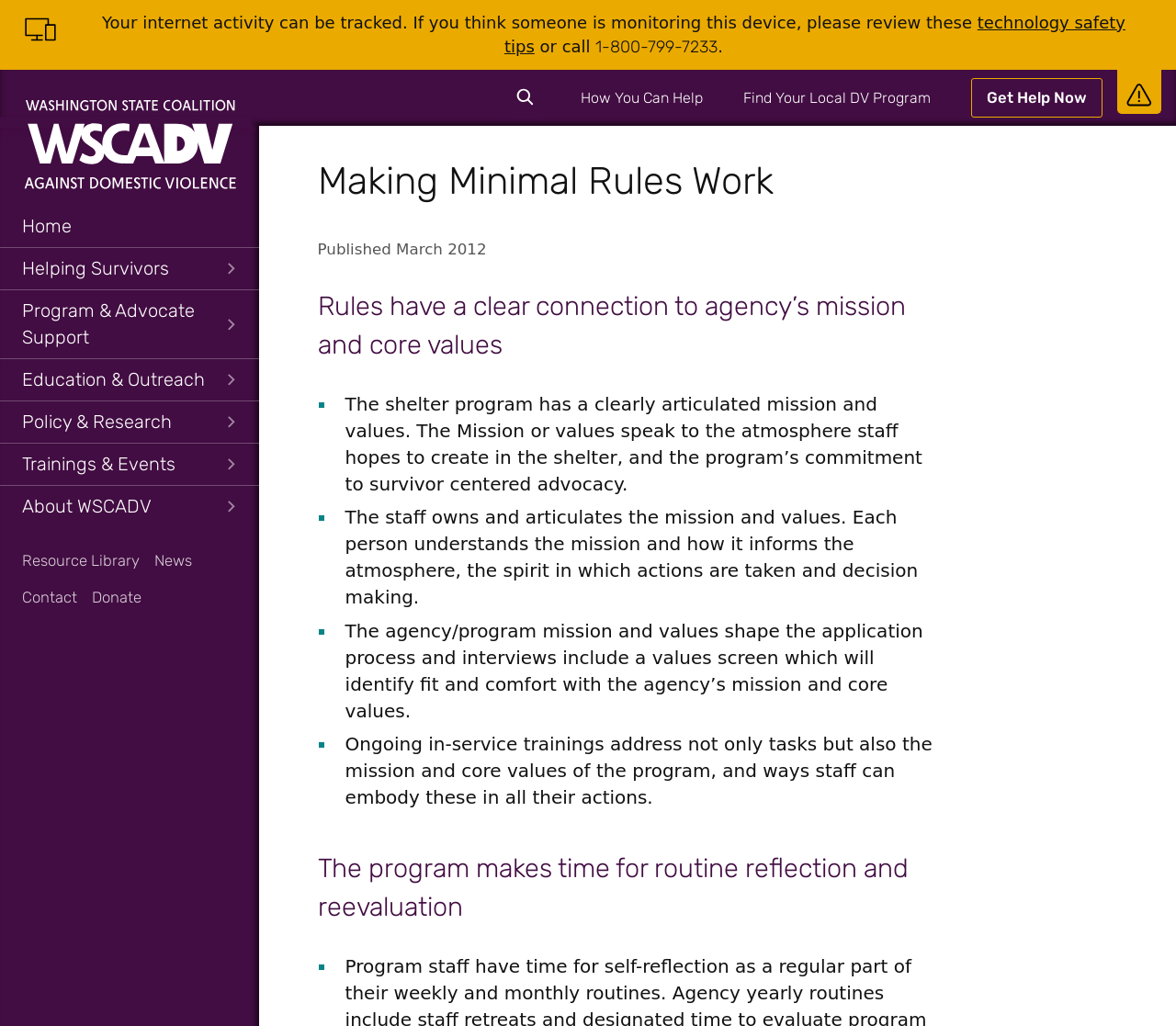Please identify the coordinates of the bounding box that should be clicked to fulfill this instruction: "Visit 'How You Can Help'".

[0.494, 0.087, 0.598, 0.104]